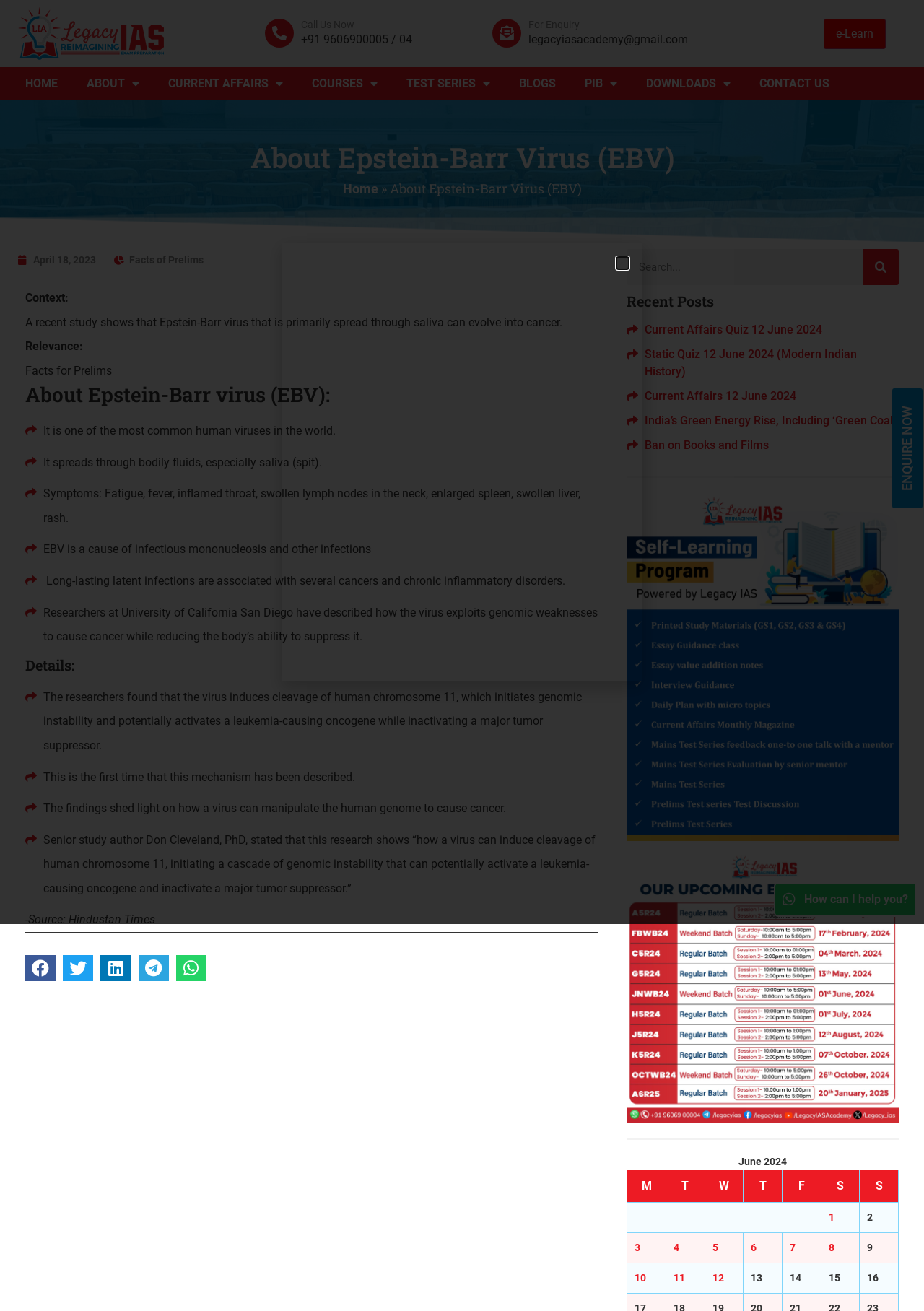Please answer the following query using a single word or phrase: 
What is Epstein-Barr virus primarily spread through?

saliva